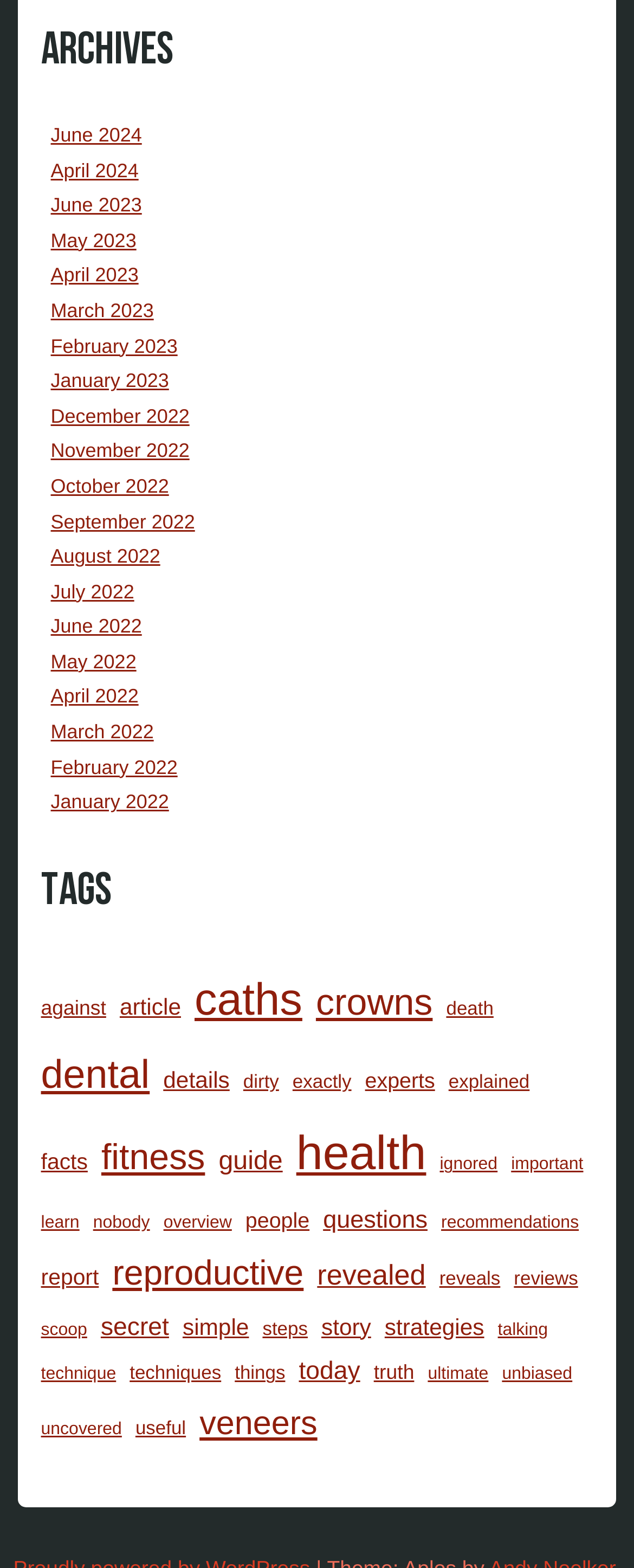Please identify the bounding box coordinates of the clickable area that will allow you to execute the instruction: "Toggle the mobile menu".

None